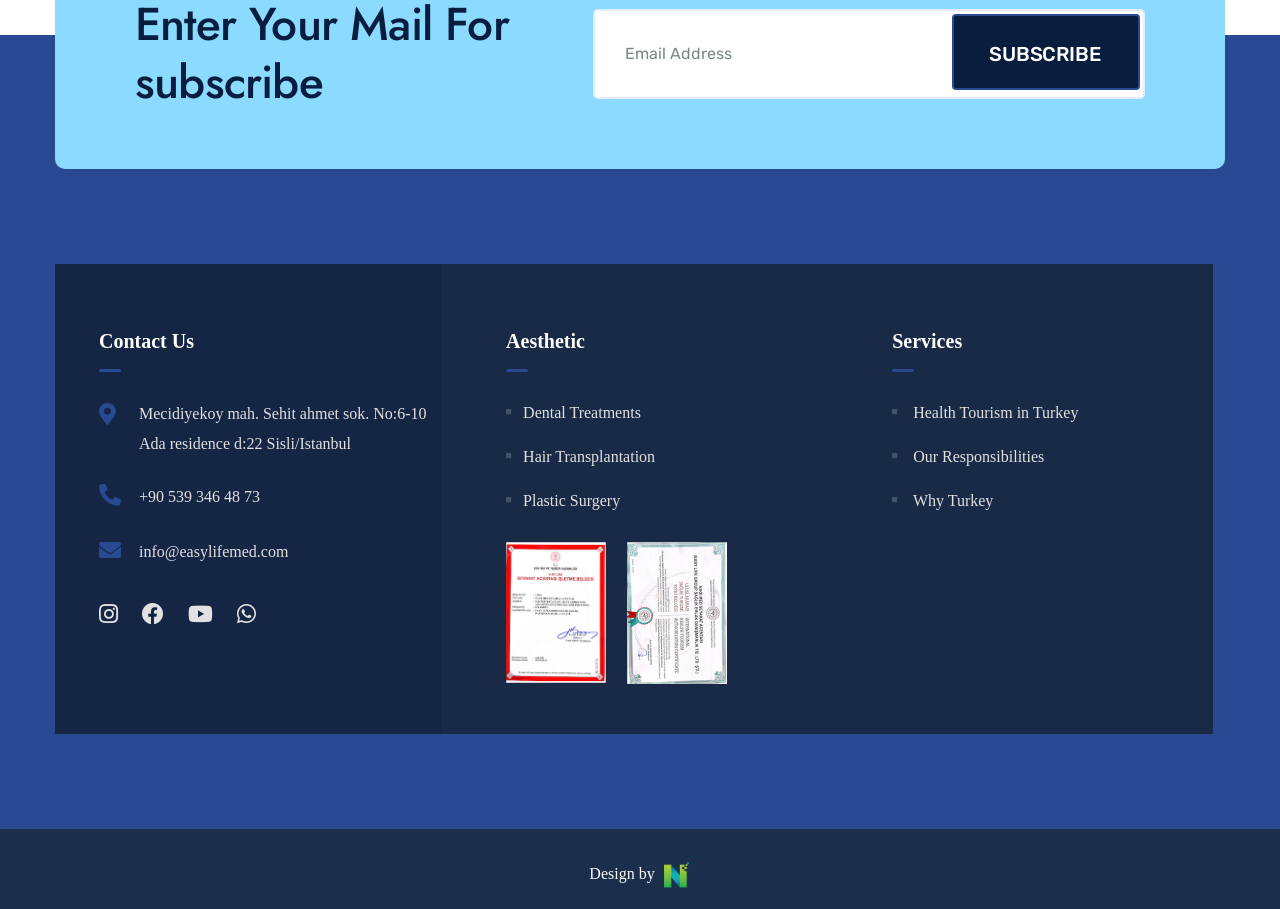Determine the bounding box for the described UI element: "parent_node: Design by".

[0.516, 0.945, 0.54, 0.979]